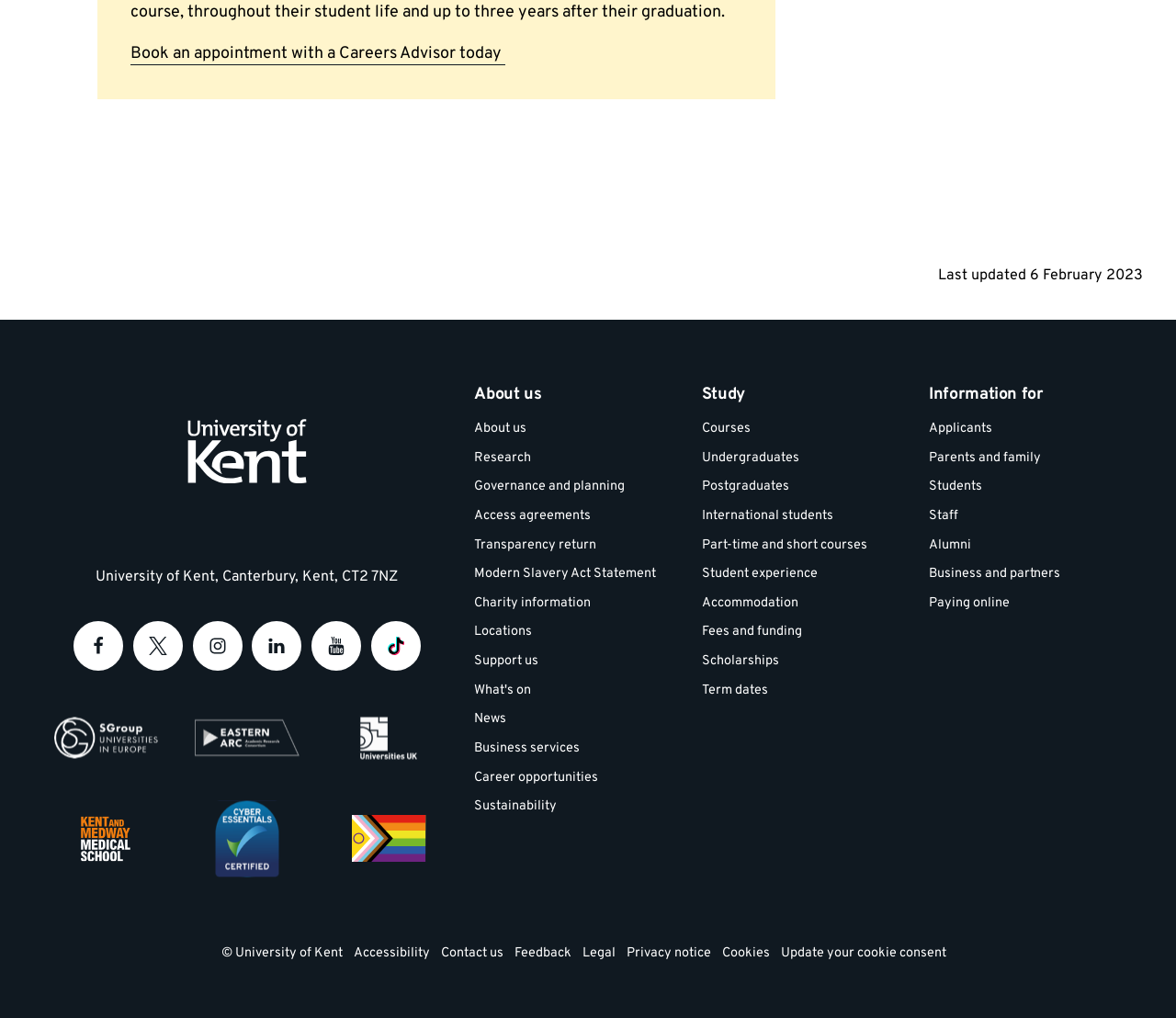Can you find the bounding box coordinates for the element that needs to be clicked to execute this instruction: "Go to page 2"? The coordinates should be given as four float numbers between 0 and 1, i.e., [left, top, right, bottom].

None